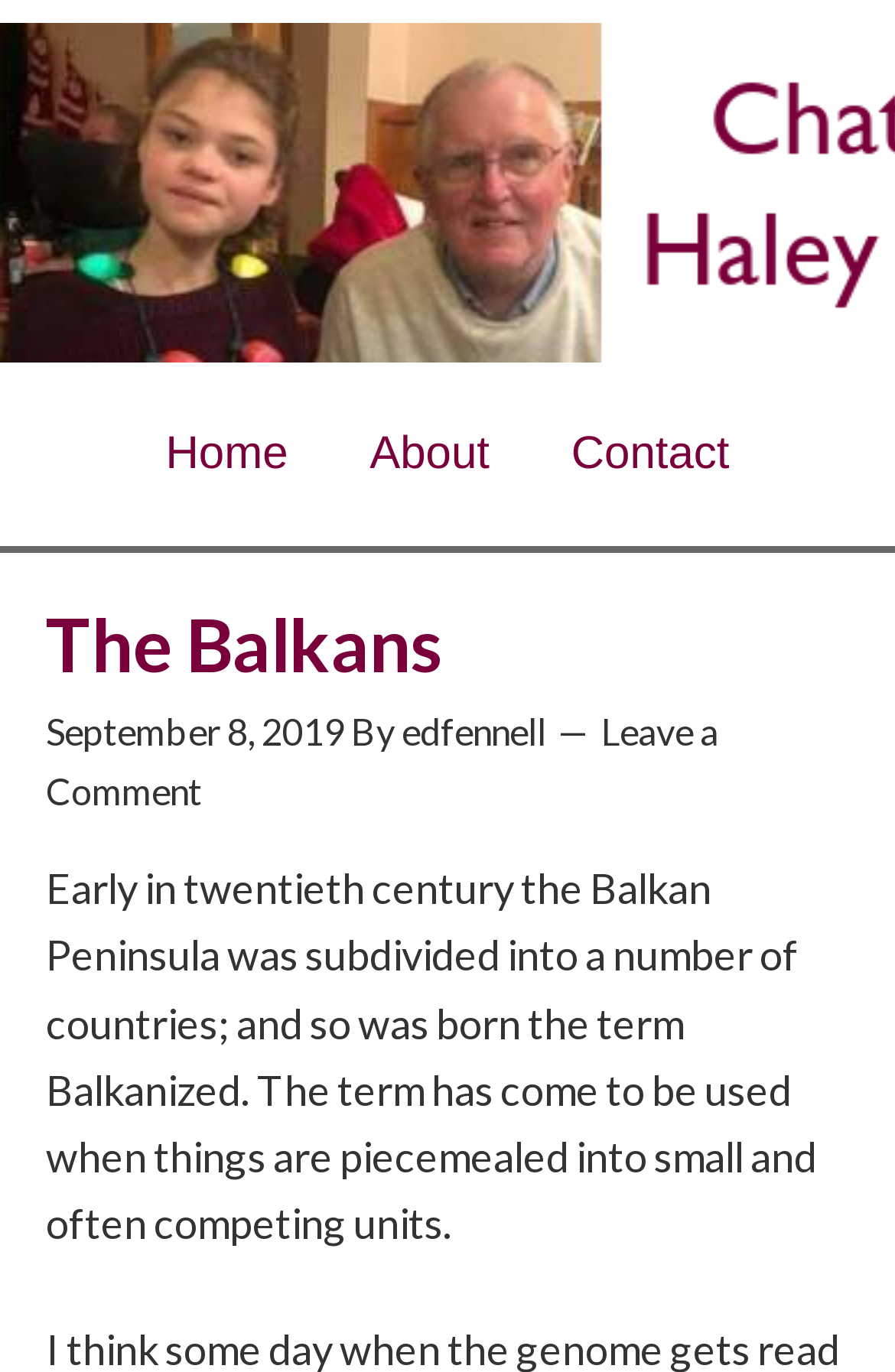How many navigation links are in the top menu?
Please provide a comprehensive answer based on the contents of the image.

I counted the number of link elements in the top menu section, which are 'Home', 'About', and 'Contact', and found that there are 3 navigation links.